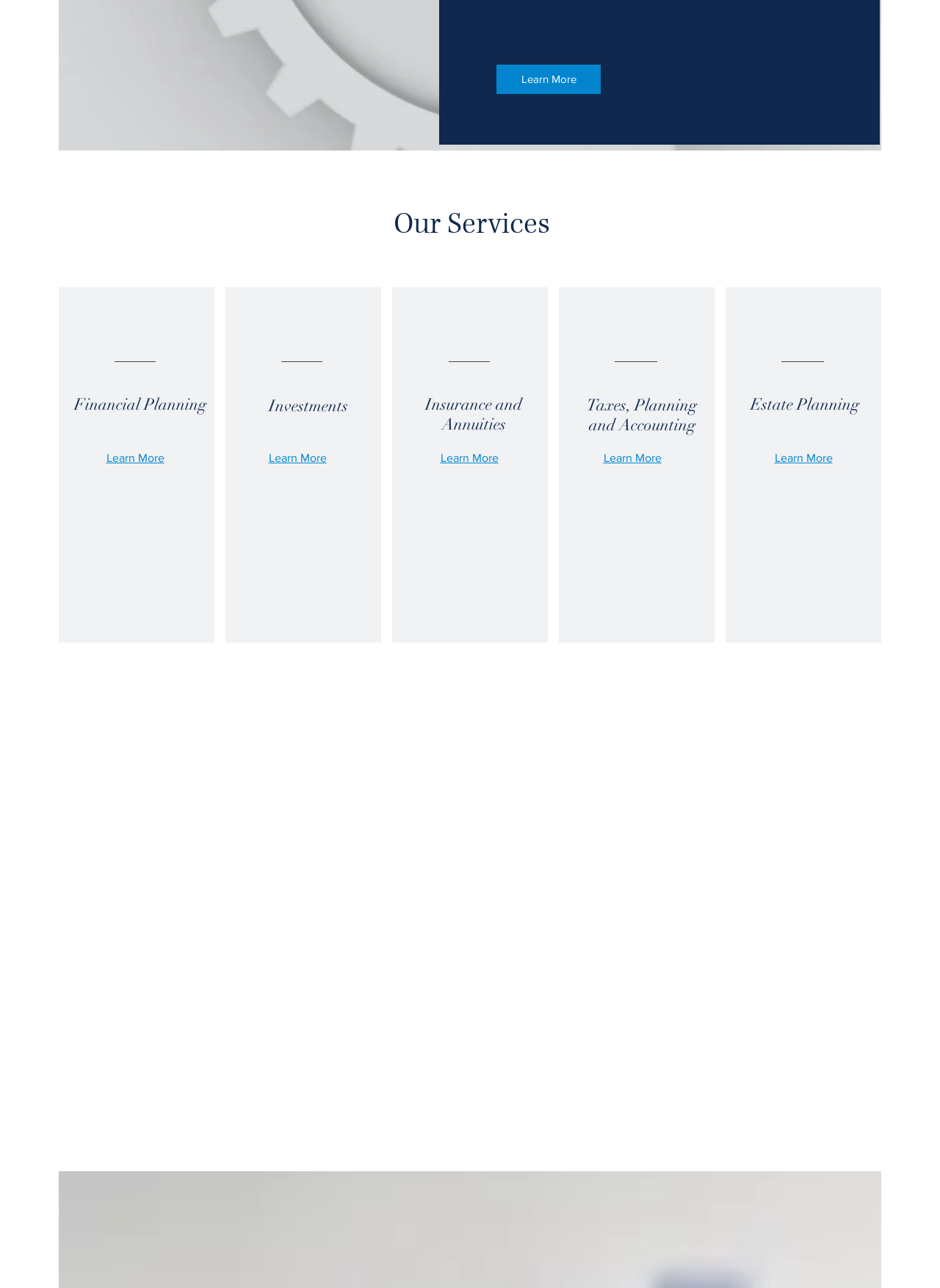What is the purpose of the 'Learn More' links?
Please provide a comprehensive answer based on the details in the screenshot.

The 'Learn More' links are provided next to each service listed under 'Our Services'. The purpose of these links is to allow users to learn more about each service, likely by redirecting them to a page with more detailed information.